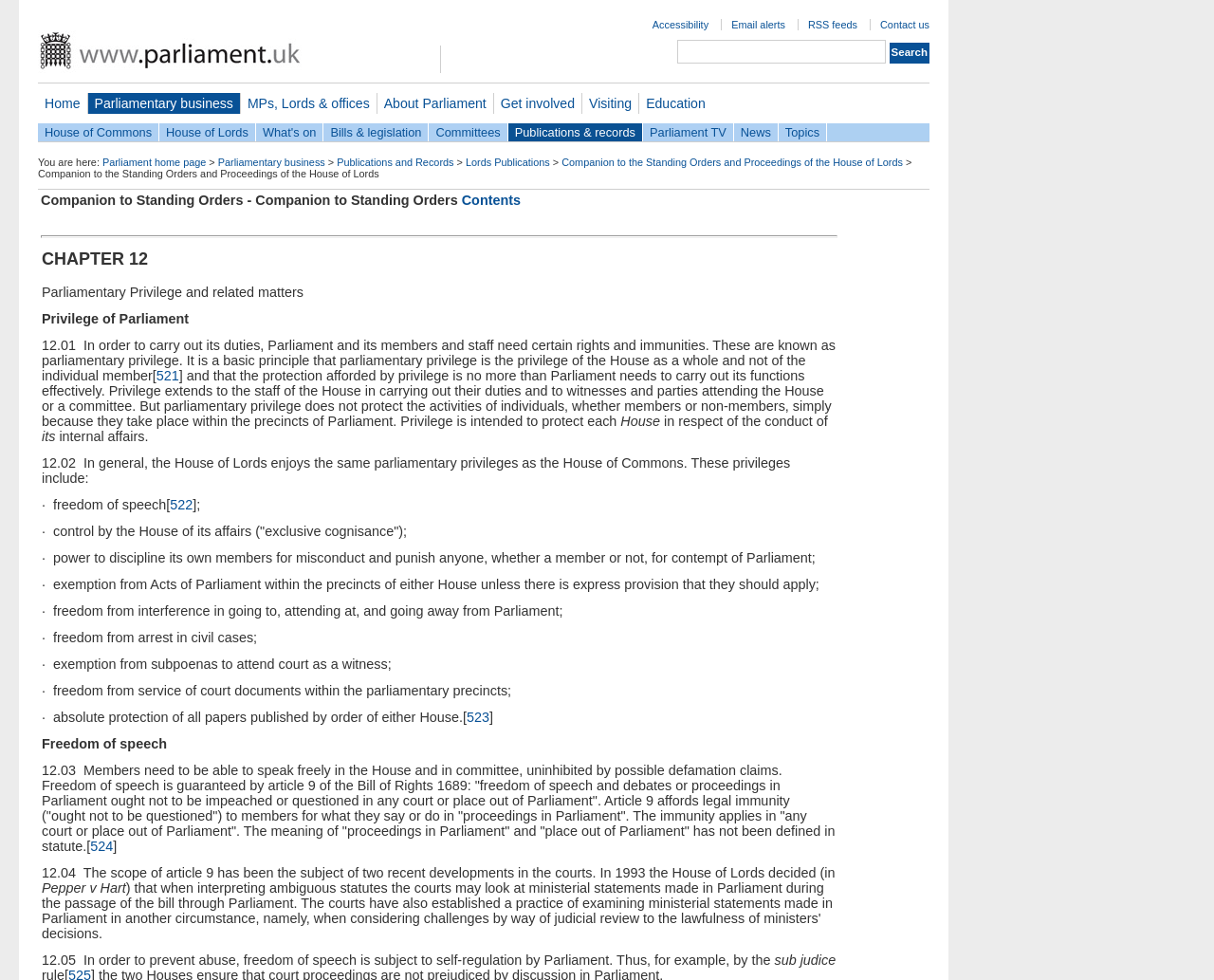Provide the bounding box coordinates of the HTML element this sentence describes: "MPs, Lords & offices".

[0.198, 0.095, 0.31, 0.116]